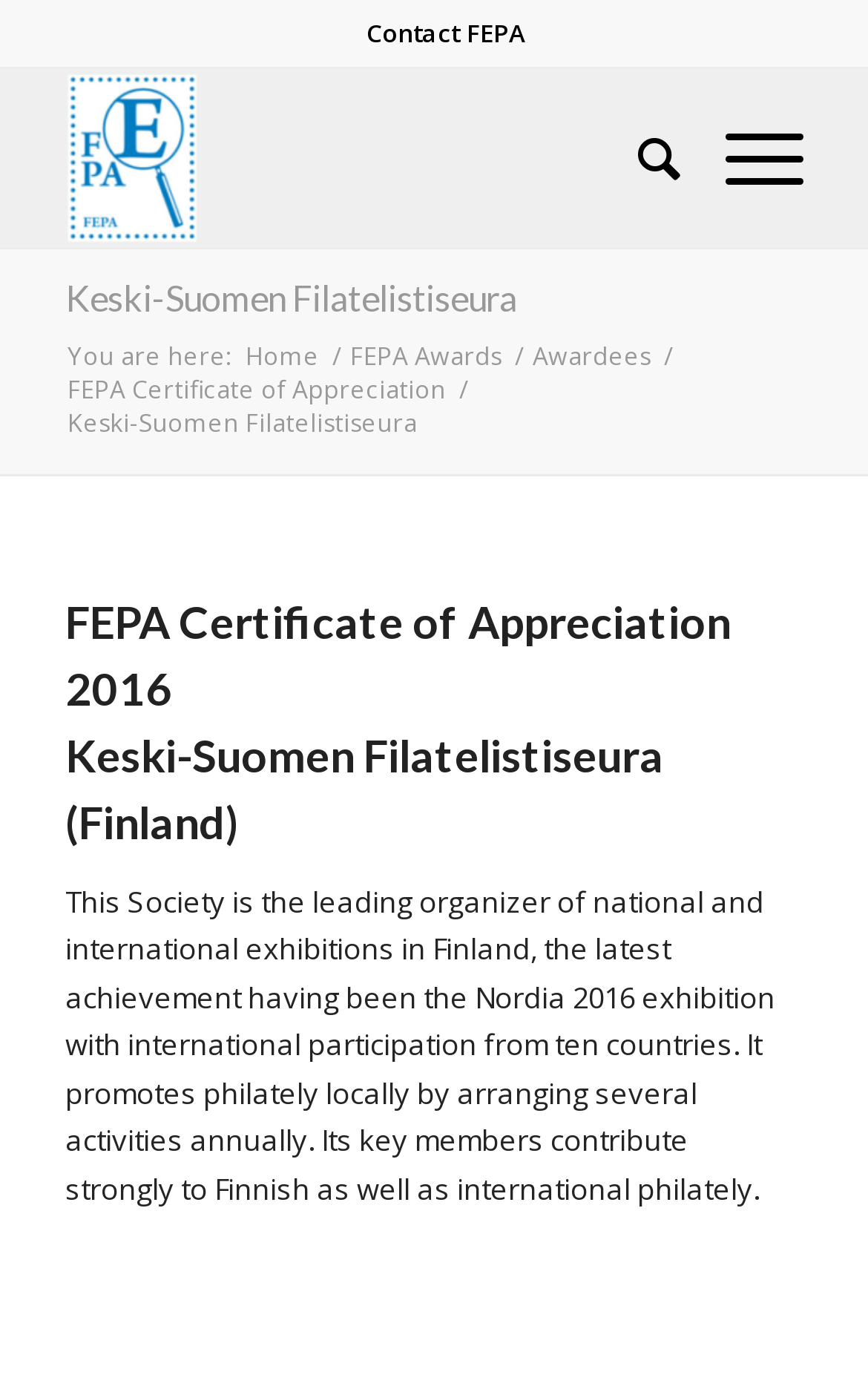Please identify the bounding box coordinates for the region that you need to click to follow this instruction: "Search for something".

[0.684, 0.05, 0.784, 0.178]